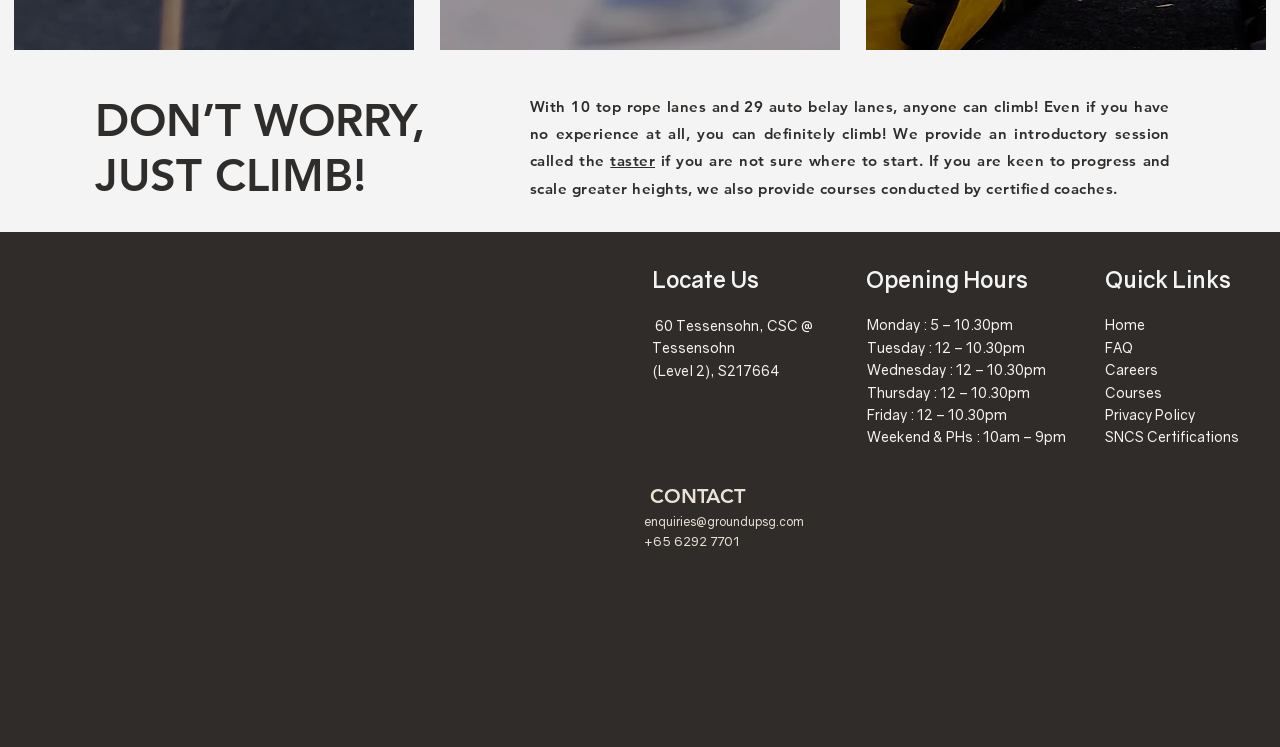Highlight the bounding box coordinates of the region I should click on to meet the following instruction: "check the 'Opening Hours'".

[0.676, 0.356, 0.86, 0.392]